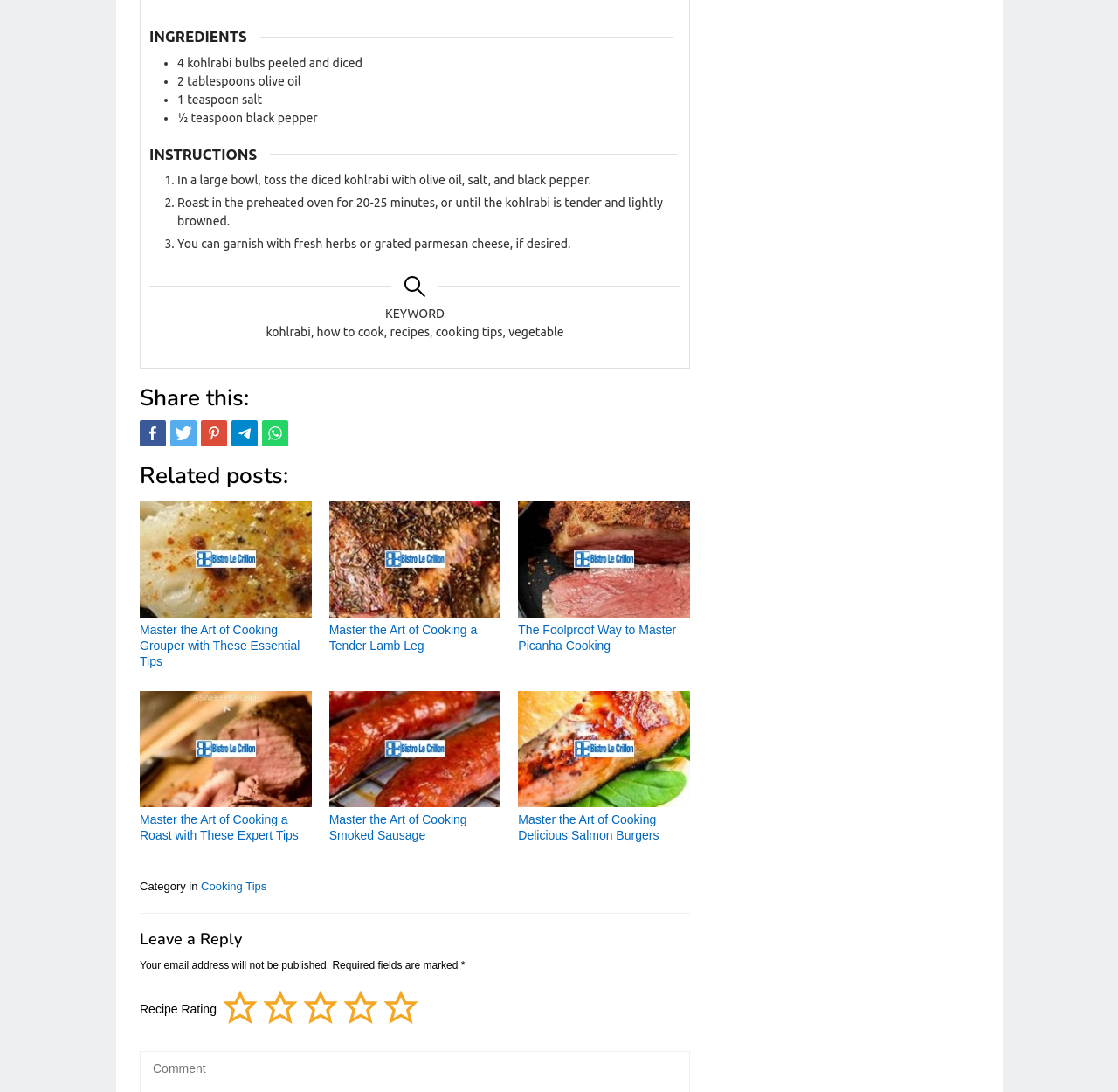What is the purpose of the 'Share this:' section?
Can you provide a detailed and comprehensive answer to the question?

The 'Share this:' section is located at the bottom of the webpage and provides links to share the recipe on various social media platforms, including Twitter, Pinterest, Telegram, and WhatsApp. The purpose of this section is to allow users to easily share the recipe with others.